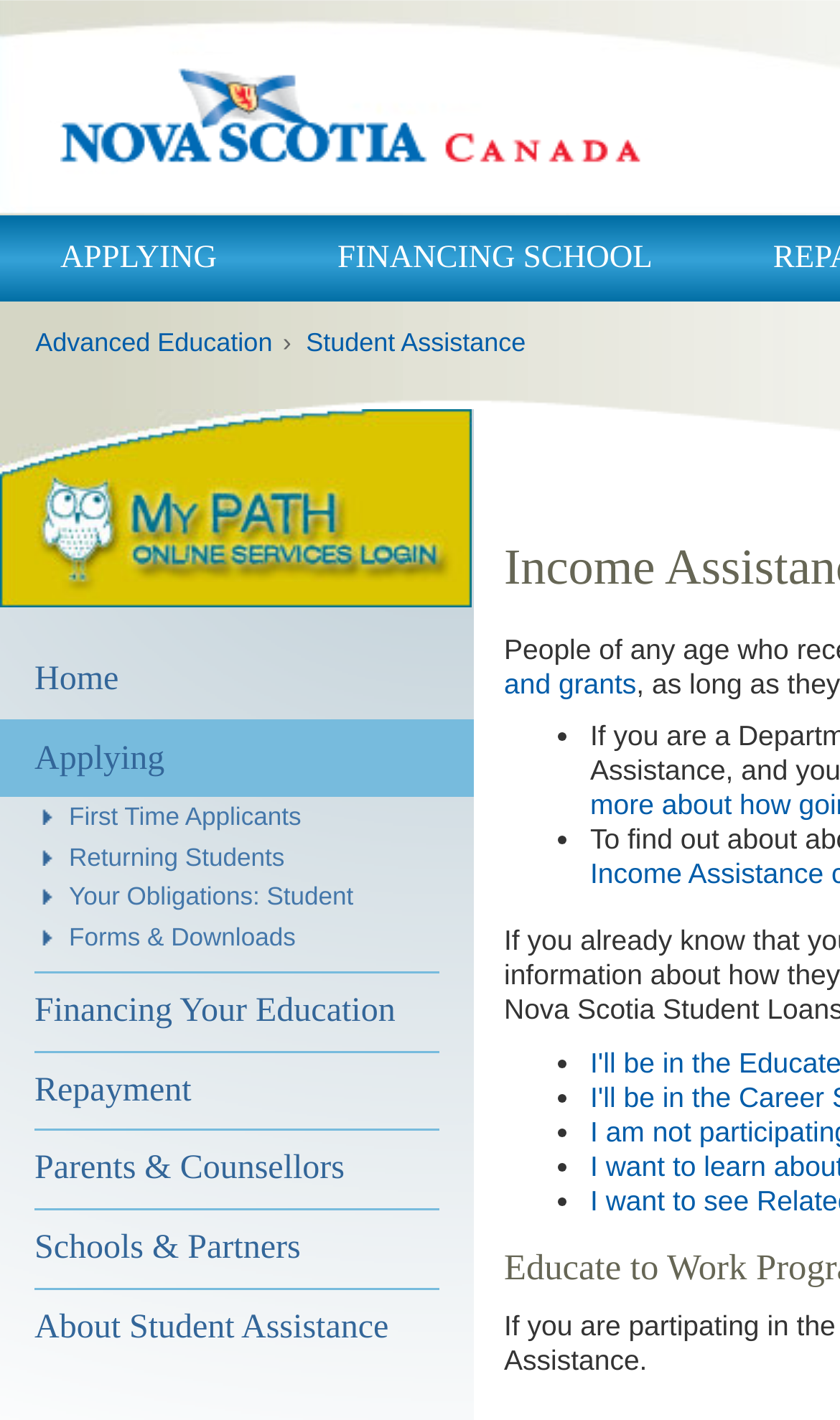How many main sections are there on this webpage?
Give a detailed and exhaustive answer to the question.

I counted the main sections on the webpage, which are 'Home', 'Applying', 'Financing Your Education', 'Repayment', 'Parents & Counsellors', and 'Schools & Partners', so there are 6 main sections.